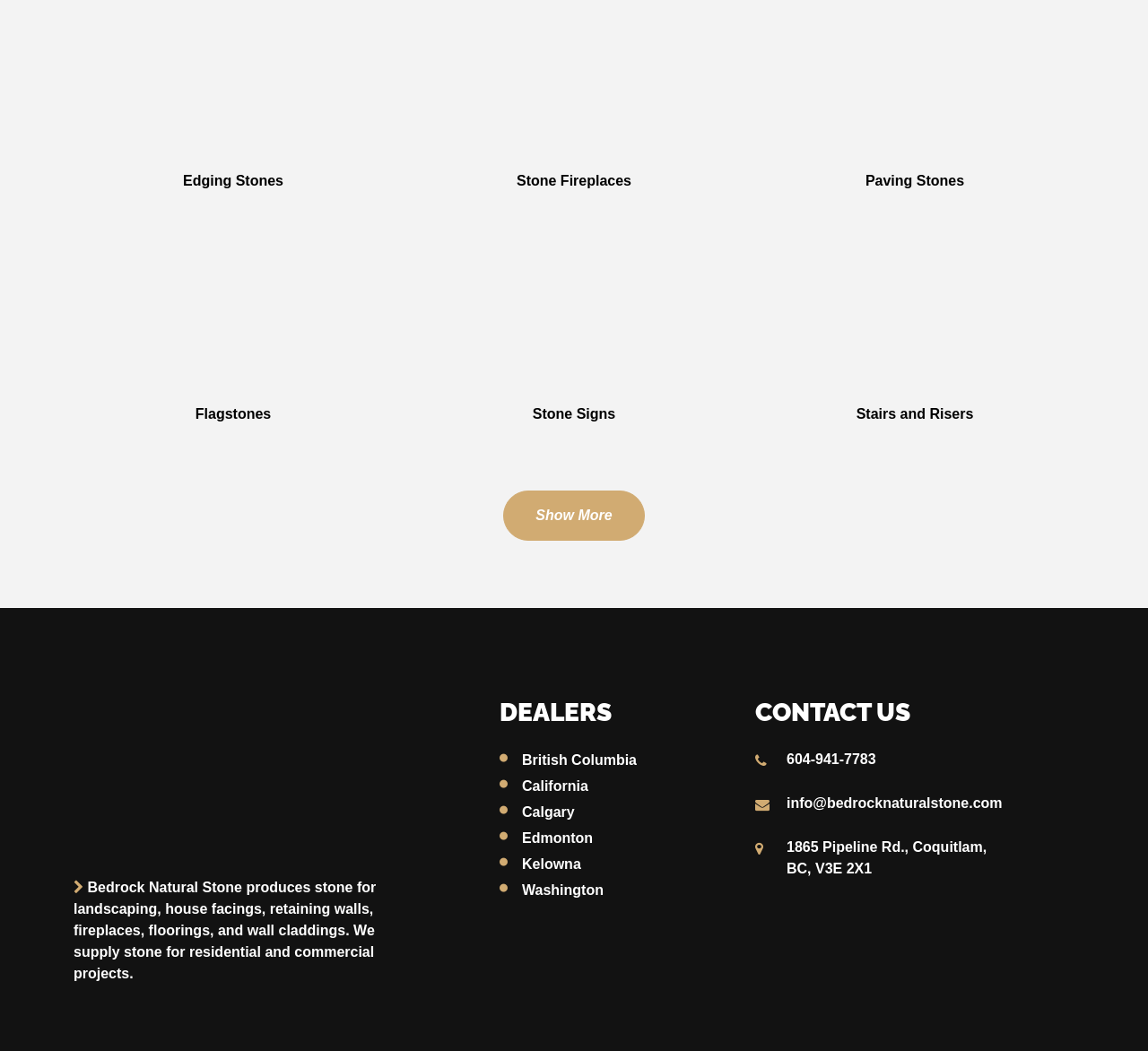Provide your answer in one word or a succinct phrase for the question: 
What is the phone number to contact the company?

604-941-7783